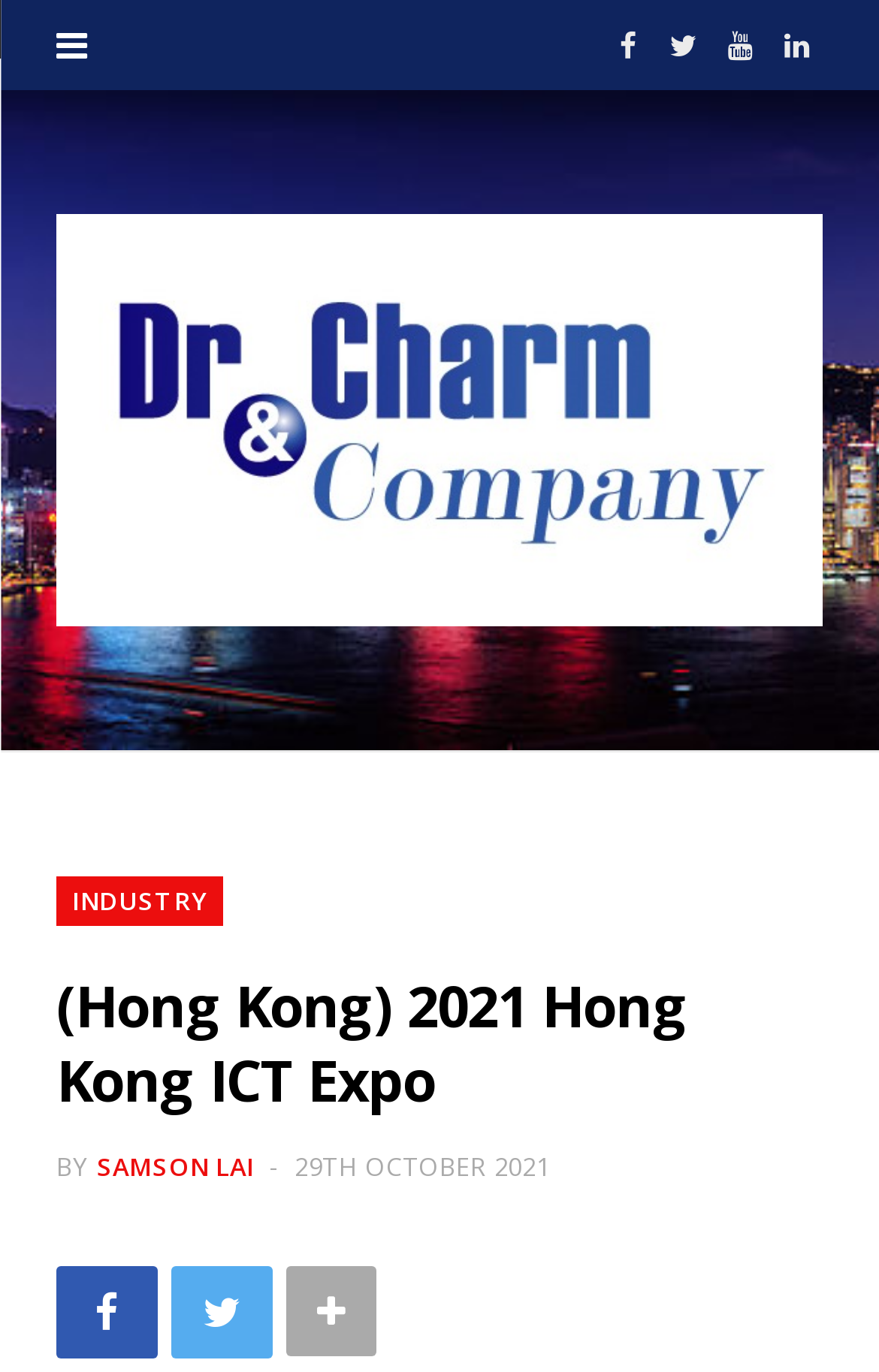Identify the bounding box coordinates for the region to click in order to carry out this instruction: "Click the 'midia' tag". Provide the coordinates using four float numbers between 0 and 1, formatted as [left, top, right, bottom].

None